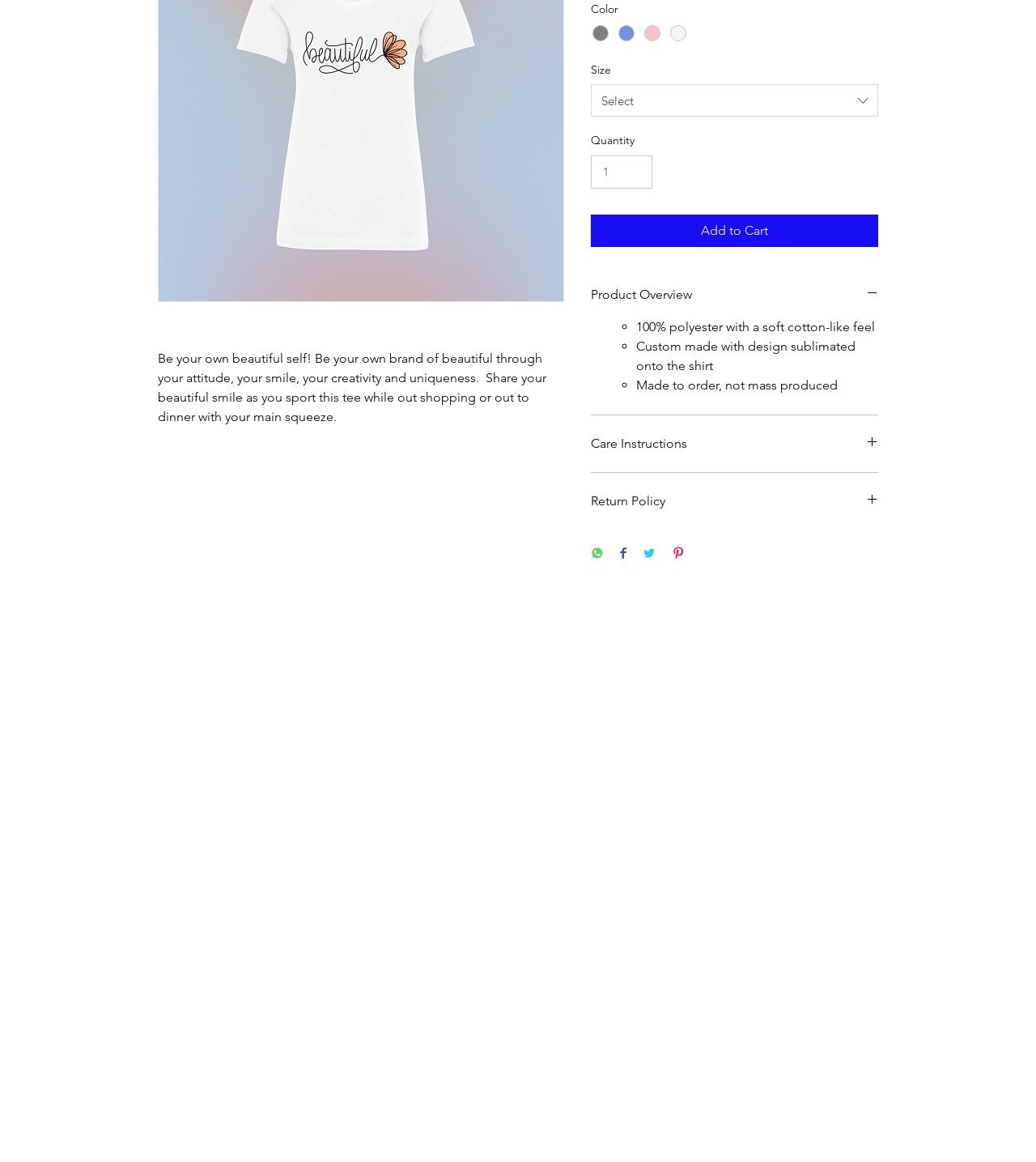Extract the bounding box coordinates of the UI element described: "Add to Cart". Provide the coordinates in the format [left, top, right, bottom] with values ranging from 0 to 1.

[0.57, 0.184, 0.848, 0.212]